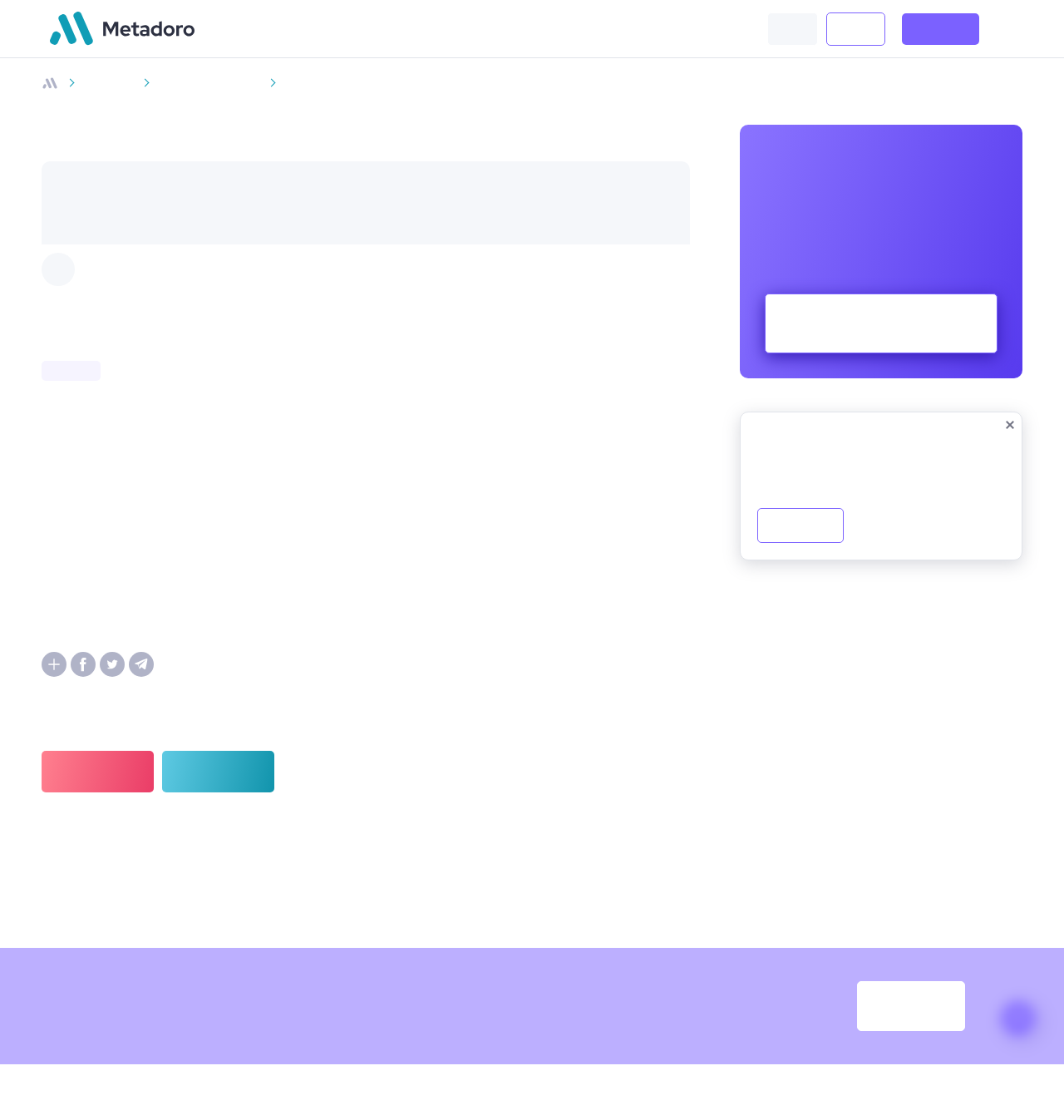Please find the bounding box coordinates of the section that needs to be clicked to achieve this instruction: "Get started with the platform".

[0.847, 0.012, 0.92, 0.04]